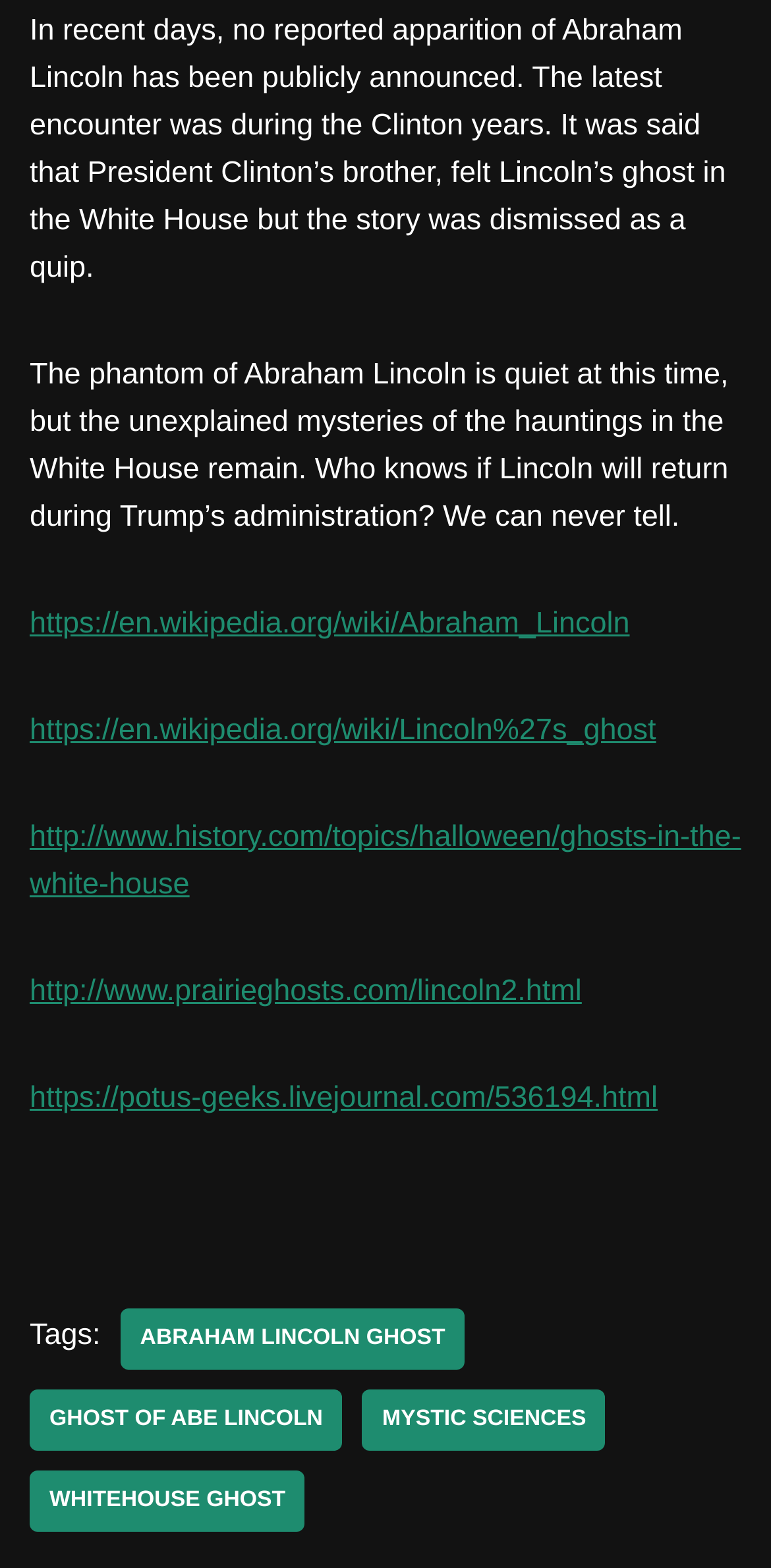Give a one-word or one-phrase response to the question: 
What is the topic of the webpage?

Abraham Lincoln's ghost